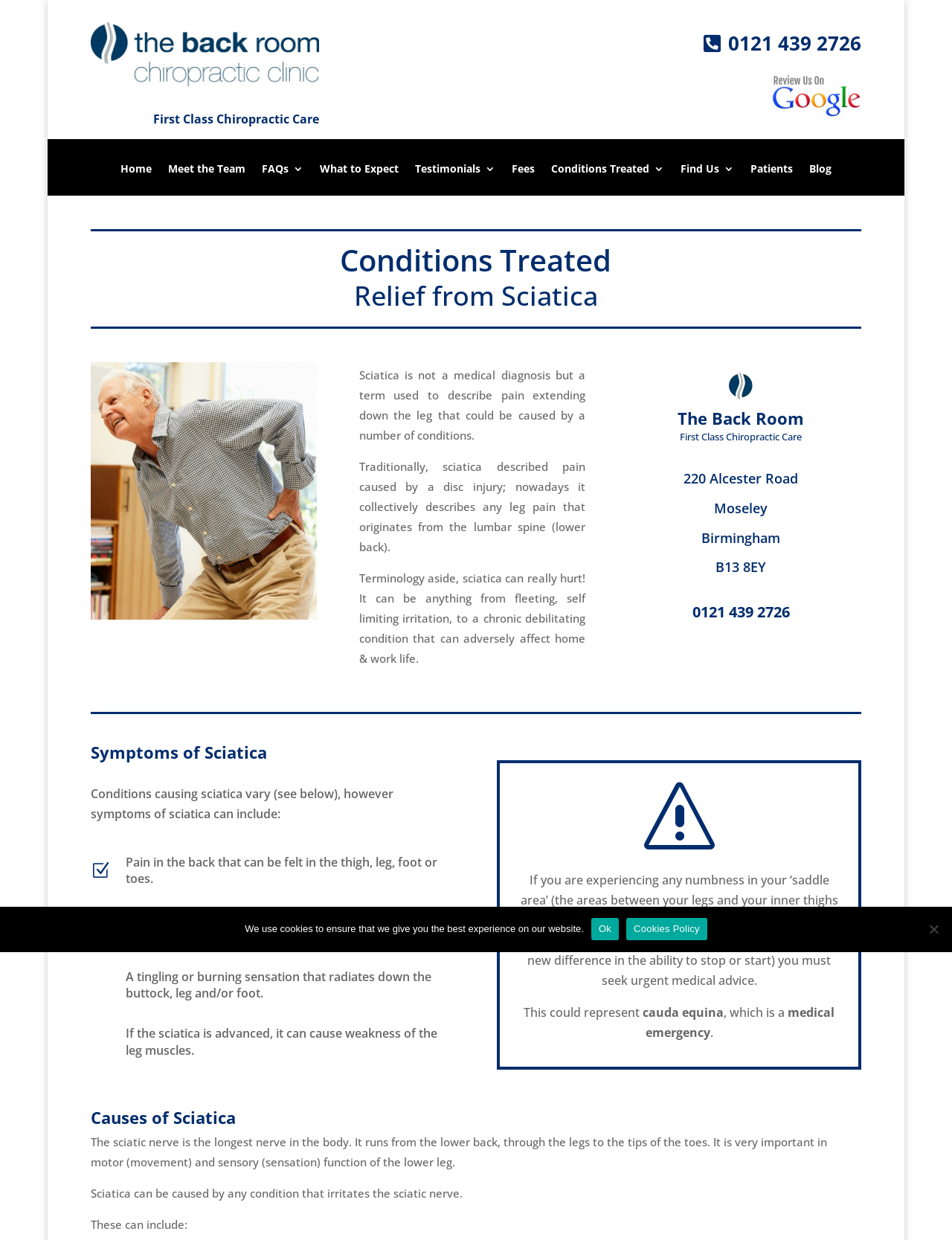Summarize the webpage with a detailed and informative caption.

This webpage is about chiropractic care for sciatica, specifically from "The Back Room" clinic in Moseley, Birmingham. At the top left, there is a logo of the chiropractic clinic Birmingham. Next to it, there is a heading "First Class Chiropractic Care". On the top right, there is a phone number "0121 439 2726" and a link to the clinic's website.

Below the top section, there is a navigation menu with links to different pages, including "Home", "Meet the Team", "FAQs", "What to Expect", "Testimonials", "Fees", "Conditions Treated", "Find Us", "Patients", and "Blog".

The main content of the webpage is divided into several sections. The first section has a heading "Conditions Treated" and a subheading "Relief from Sciatica". There is an image related to sciatica pain on the left side. The text explains that sciatica is not a medical diagnosis but a term used to describe pain extending down the leg that could be caused by a number of conditions.

The next section has a heading "The Back Room" and provides the clinic's address and contact information. Below it, there is a section about symptoms of sciatica, which includes a list of possible symptoms such as pain in the back, tingling or burning sensation, and weakness of the leg muscles.

The webpage also discusses the causes of sciatica, explaining that it can be caused by any condition that irritates the sciatic nerve. There is a section about the importance of seeking urgent medical advice if certain symptoms occur.

At the bottom of the webpage, there is a cookie notice dialog with a message about the use of cookies on the website and options to accept or learn more about the cookies policy.